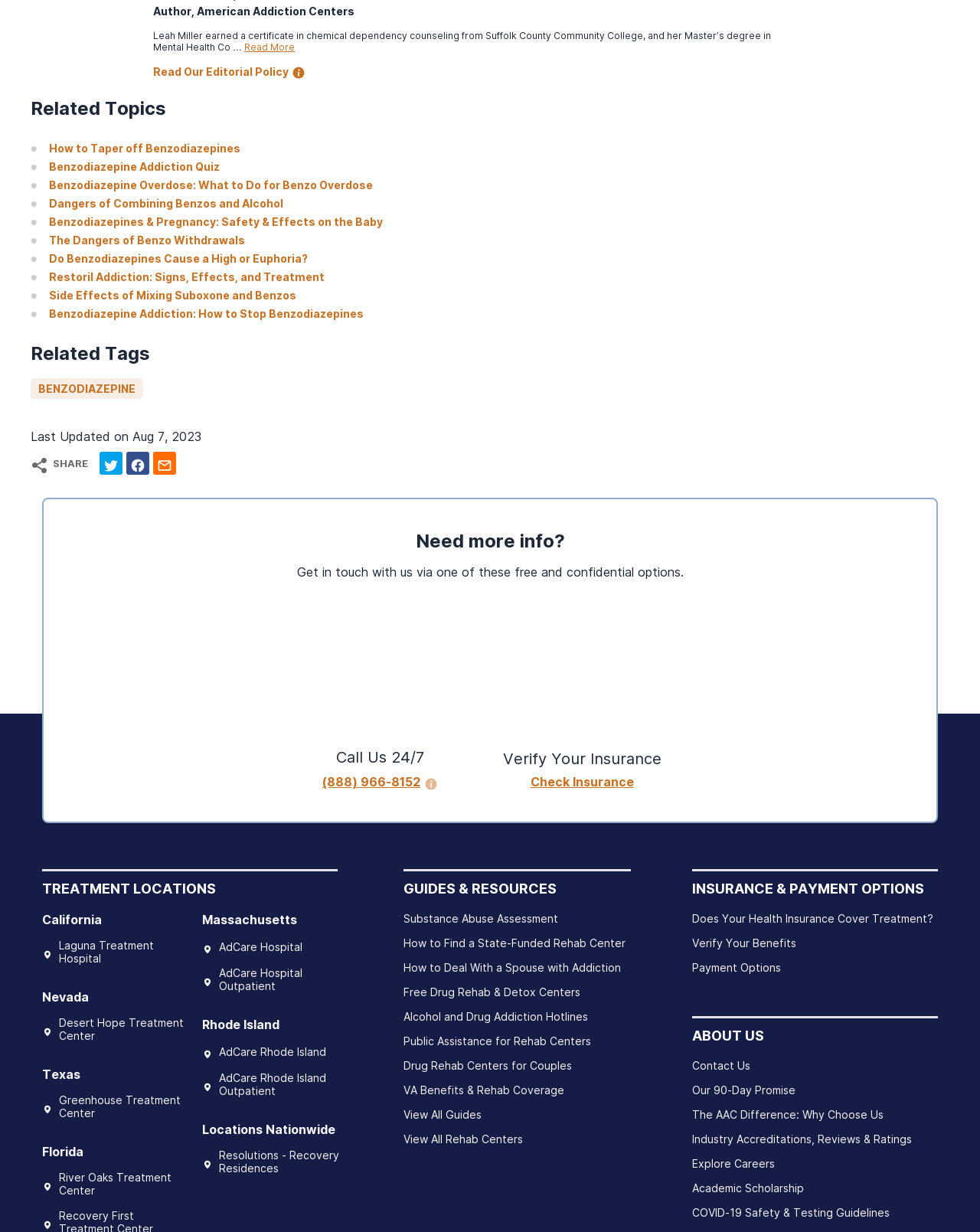Please identify the bounding box coordinates for the region that you need to click to follow this instruction: "Check insurance options".

[0.541, 0.629, 0.646, 0.641]